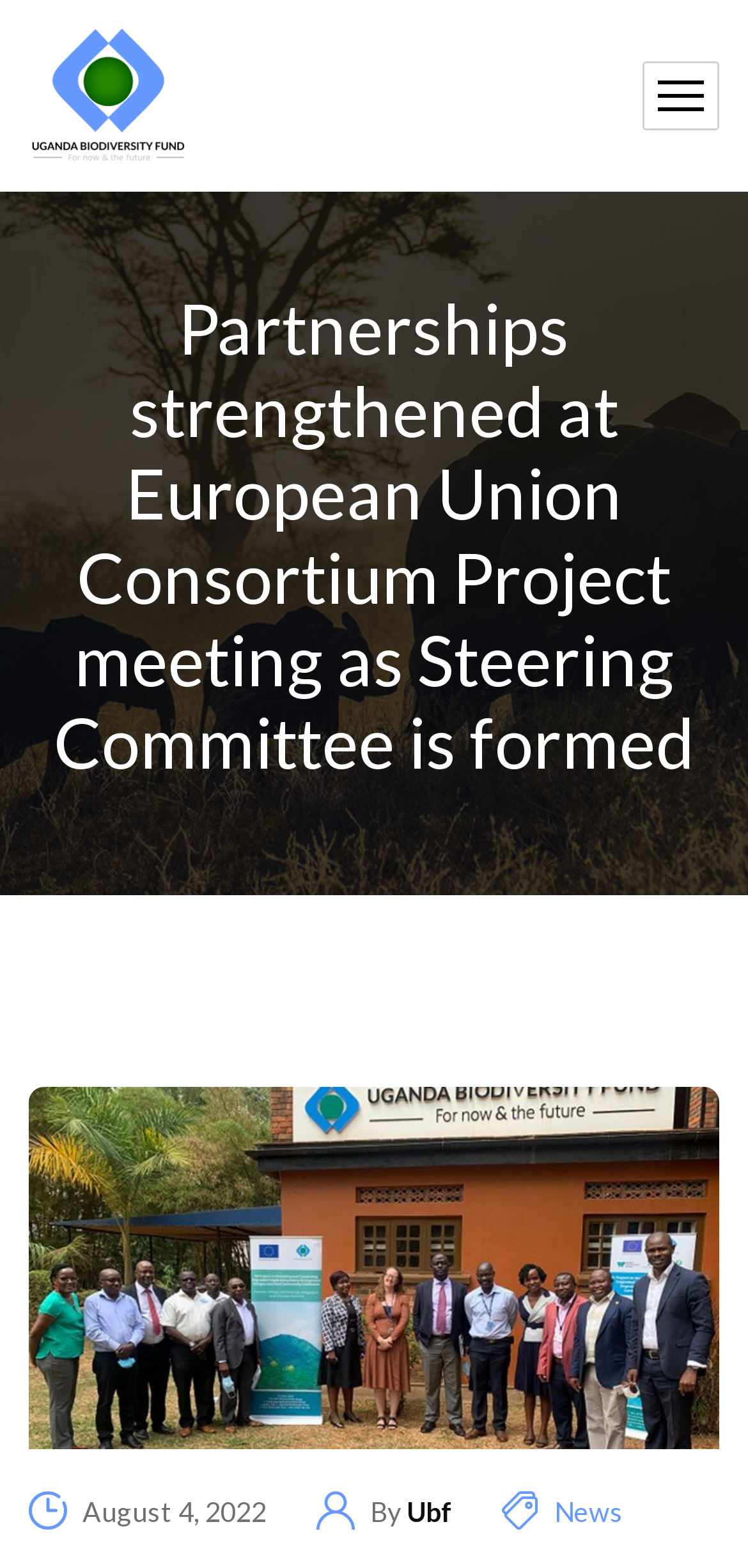Answer the question using only one word or a concise phrase: How many links are below the main heading?

3